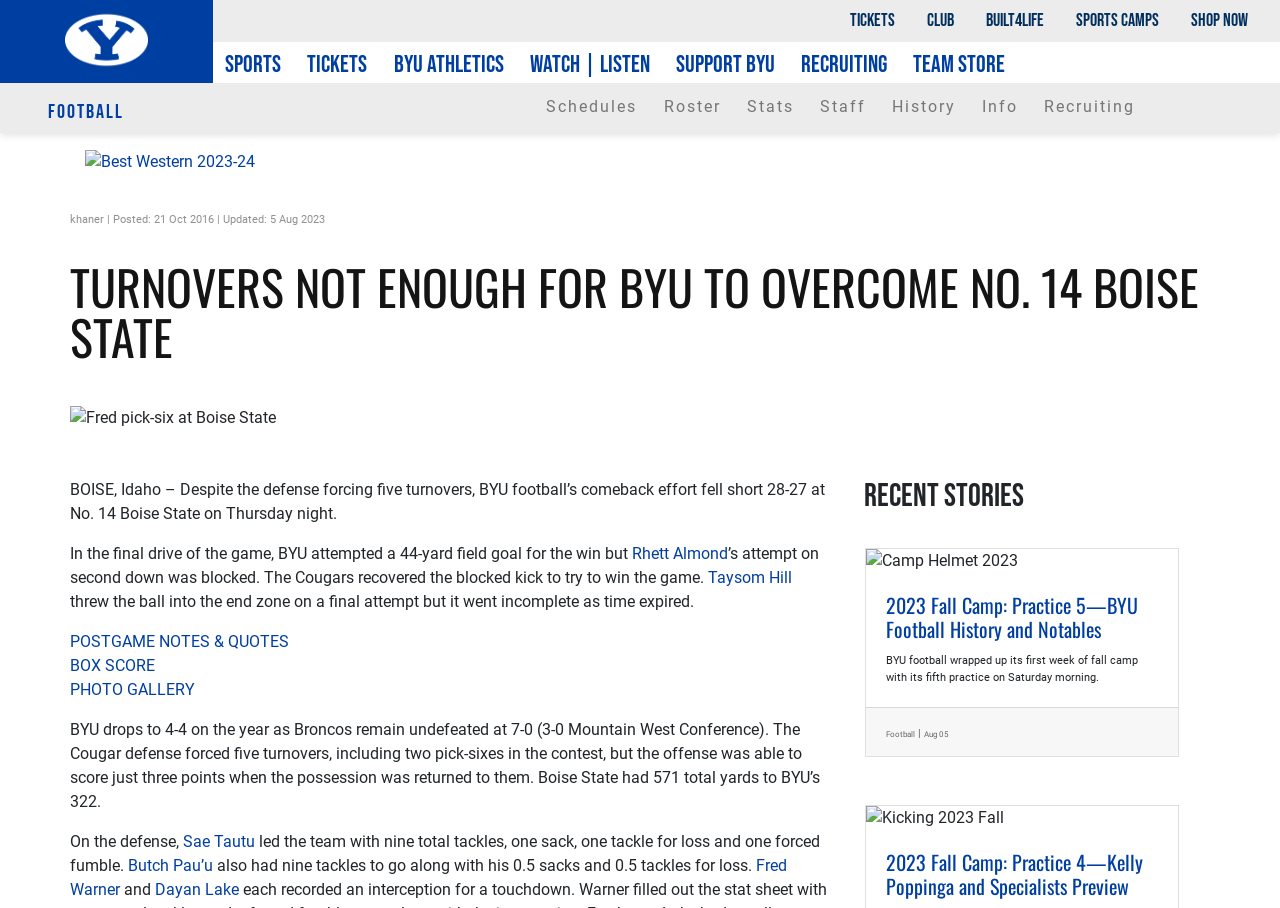What is the name of the conference that Boise State is a part of?
Please interpret the details in the image and answer the question thoroughly.

The article states that 'BYU drops to 4-4 on the year as Broncos remain undefeated at 7-0 (3-0 Mountain West Conference).' This indicates that Boise State is a part of the Mountain West Conference.